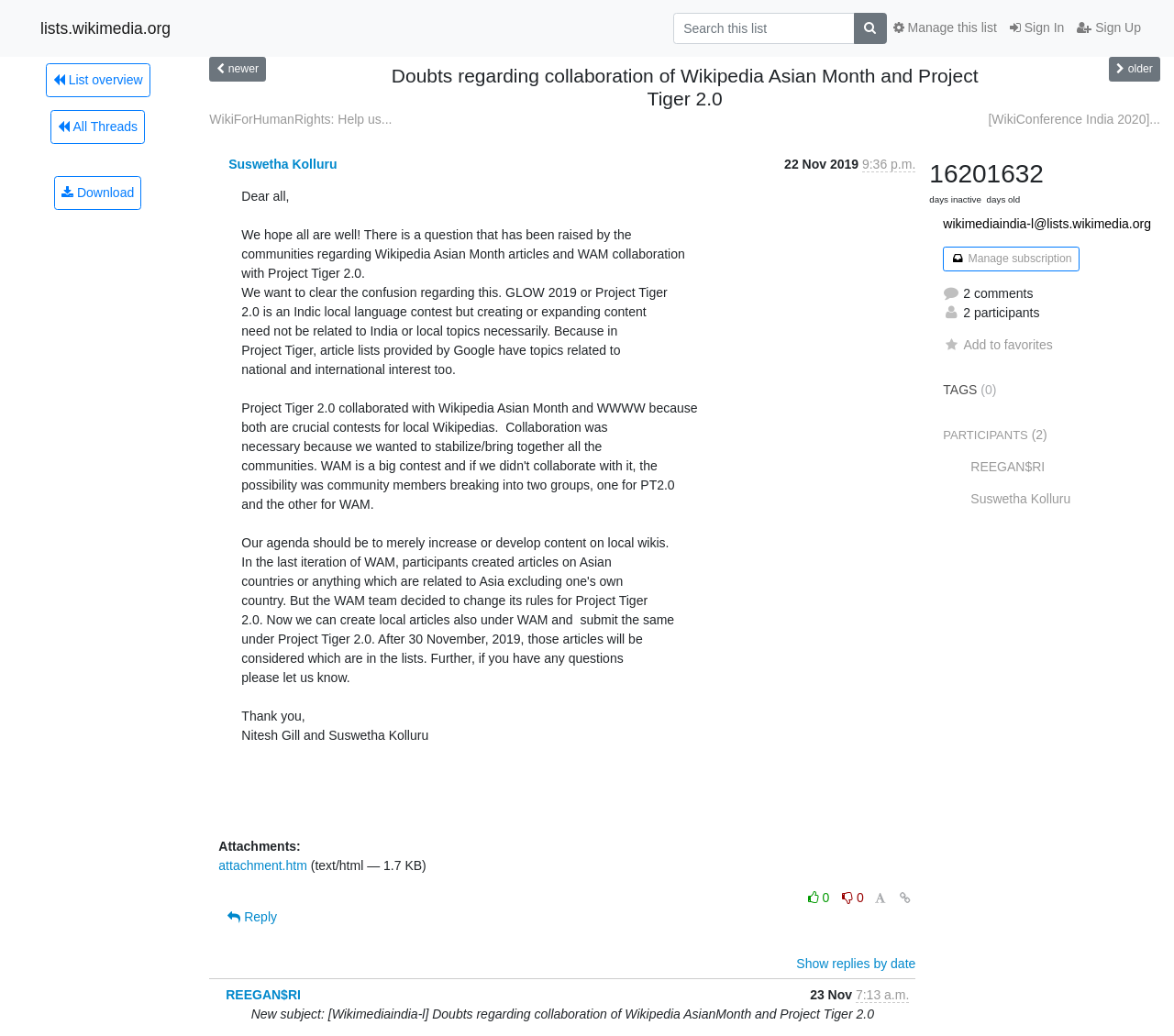Mark the bounding box of the element that matches the following description: "older".

[0.945, 0.054, 0.988, 0.079]